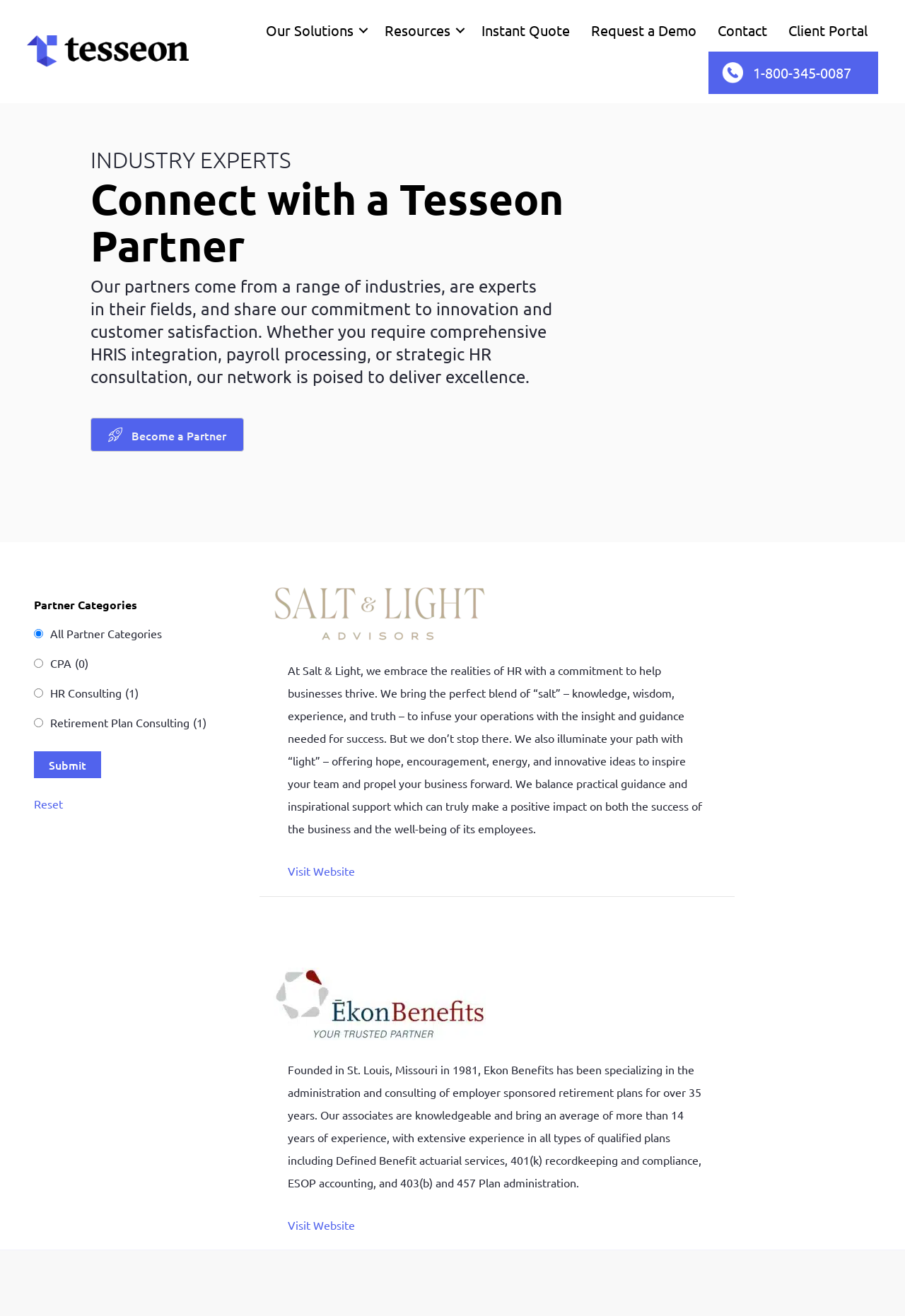Carefully examine the image and provide an in-depth answer to the question: What is the name of the company that specializes in retirement plan consulting?

I looked at the webpage and found the text describing Ekon Benefits, which says they specialize in retirement plan consulting.